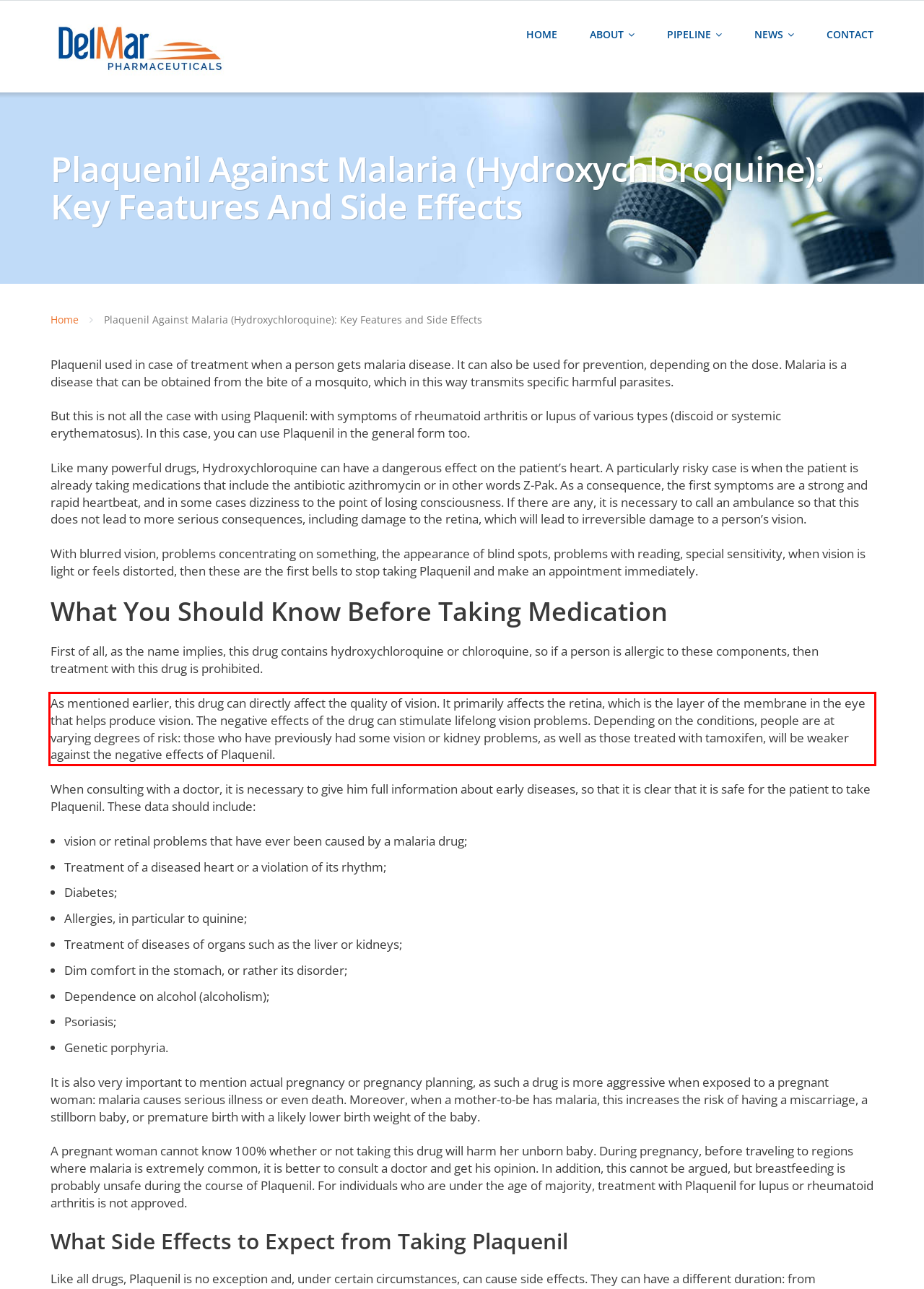View the screenshot of the webpage and identify the UI element surrounded by a red bounding box. Extract the text contained within this red bounding box.

As mentioned earlier, this drug can directly affect the quality of vision. It primarily affects the retina, which is the layer of the membrane in the eye that helps produce vision. The negative effects of the drug can stimulate lifelong vision problems. Depending on the conditions, people are at varying degrees of risk: those who have previously had some vision or kidney problems, as well as those treated with tamoxifen, will be weaker against the negative effects of Plaquenil.